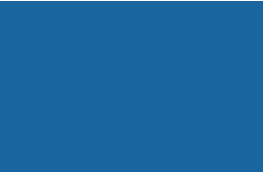What is the purpose of the BookMyGarage platform?
Using the image, answer in one word or phrase.

To book automotive repairs and maintenance online